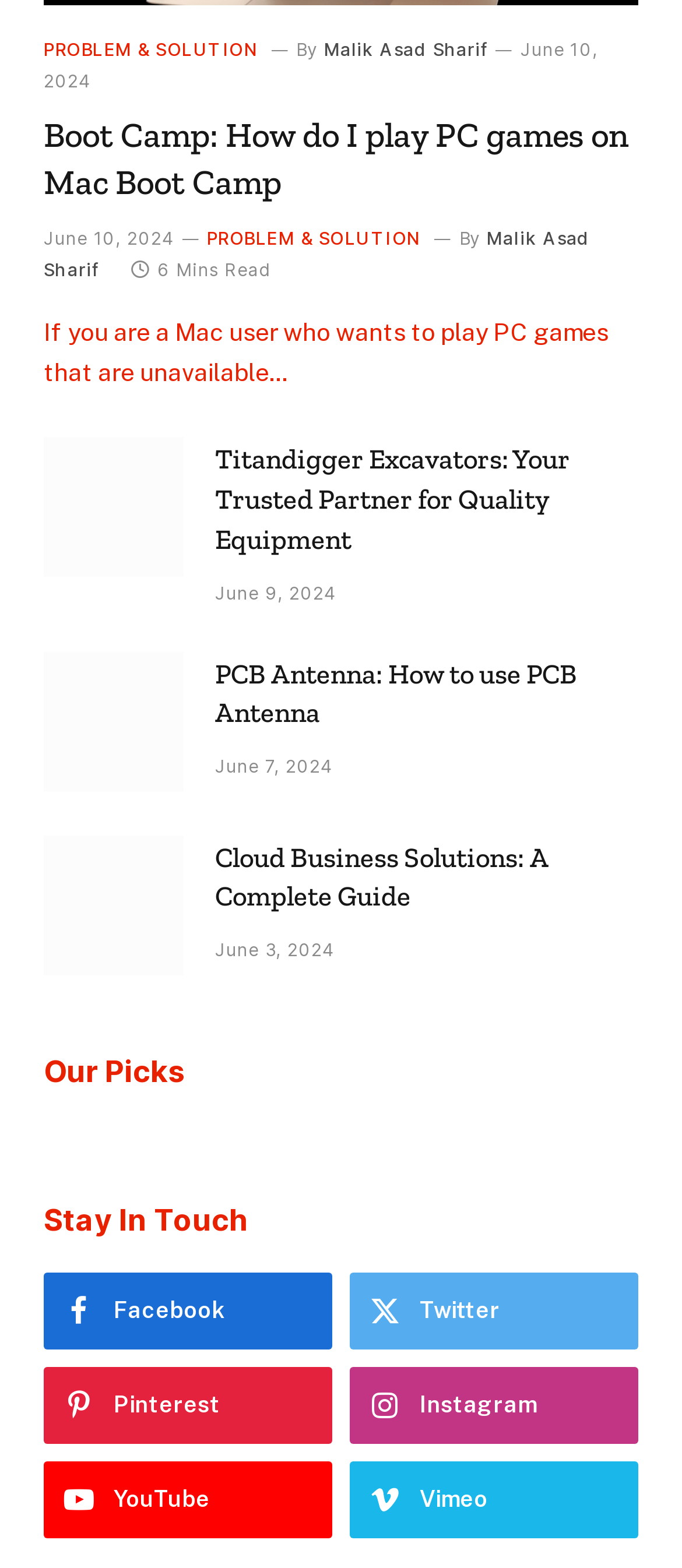Give a one-word or short-phrase answer to the following question: 
What is the date of the article 'Titandigger Excavators: Your Trusted Partner for Quality Equipment'?

June 9, 2024